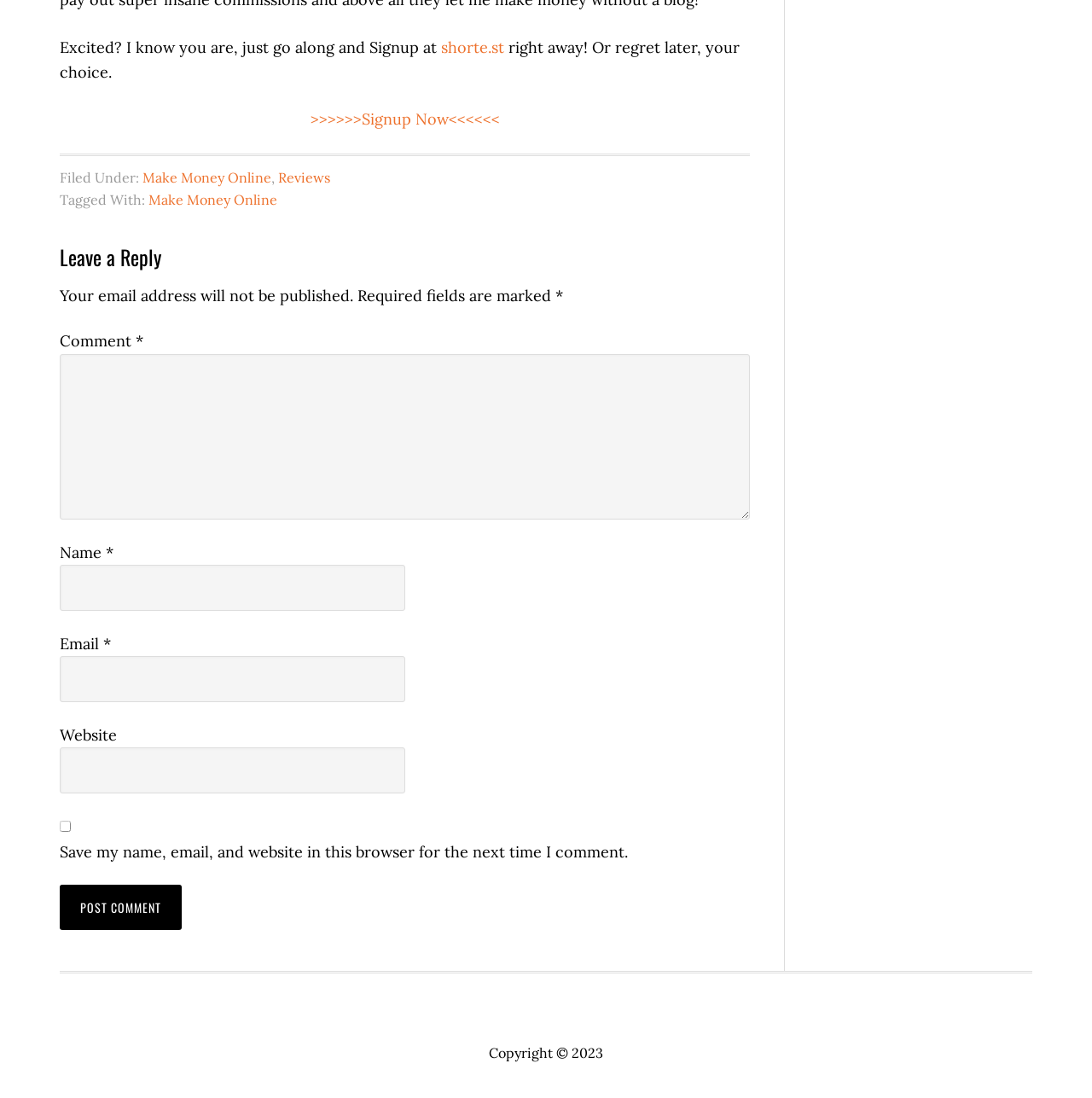Answer the question with a single word or phrase: 
What is the purpose of the checkbox?

Save comment info